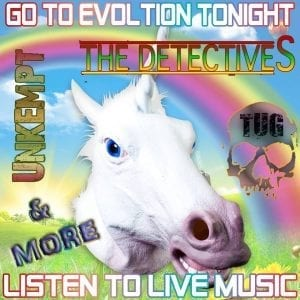Generate a detailed caption that describes the image.

Join us tonight at Evolution Records for an unforgettable live music experience! The event features performances by local bands including The Detectives, Unkempt, Tug, and more. The vibrant graphic captures the spirit of the night with a whimsical unicorn, symbolizing the fun and lively atmosphere. Colorful text highlights the main attractions: "Go to Evolution Tonight," "Listen to Live Music," and showcases the talent that will grace the stage. Celebrate the local music scene and enjoy the farewell event for Evolution Records; it's a night you won't want to miss!